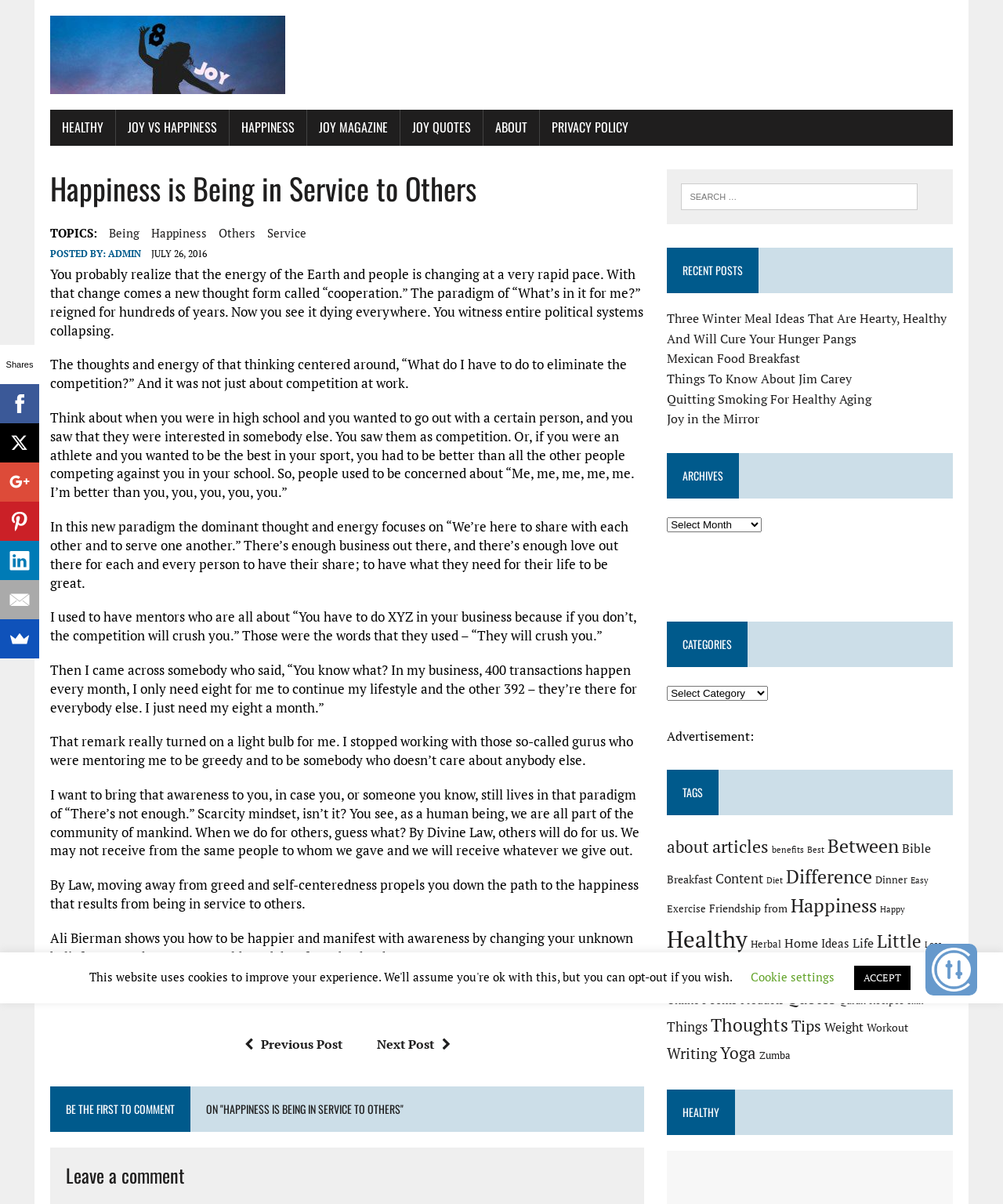What is the topic of the current article?
Utilize the information in the image to give a detailed answer to the question.

The current article's title is 'Happiness is Being in Service to Others', which suggests that the article explores the idea that happiness can be achieved by serving others.